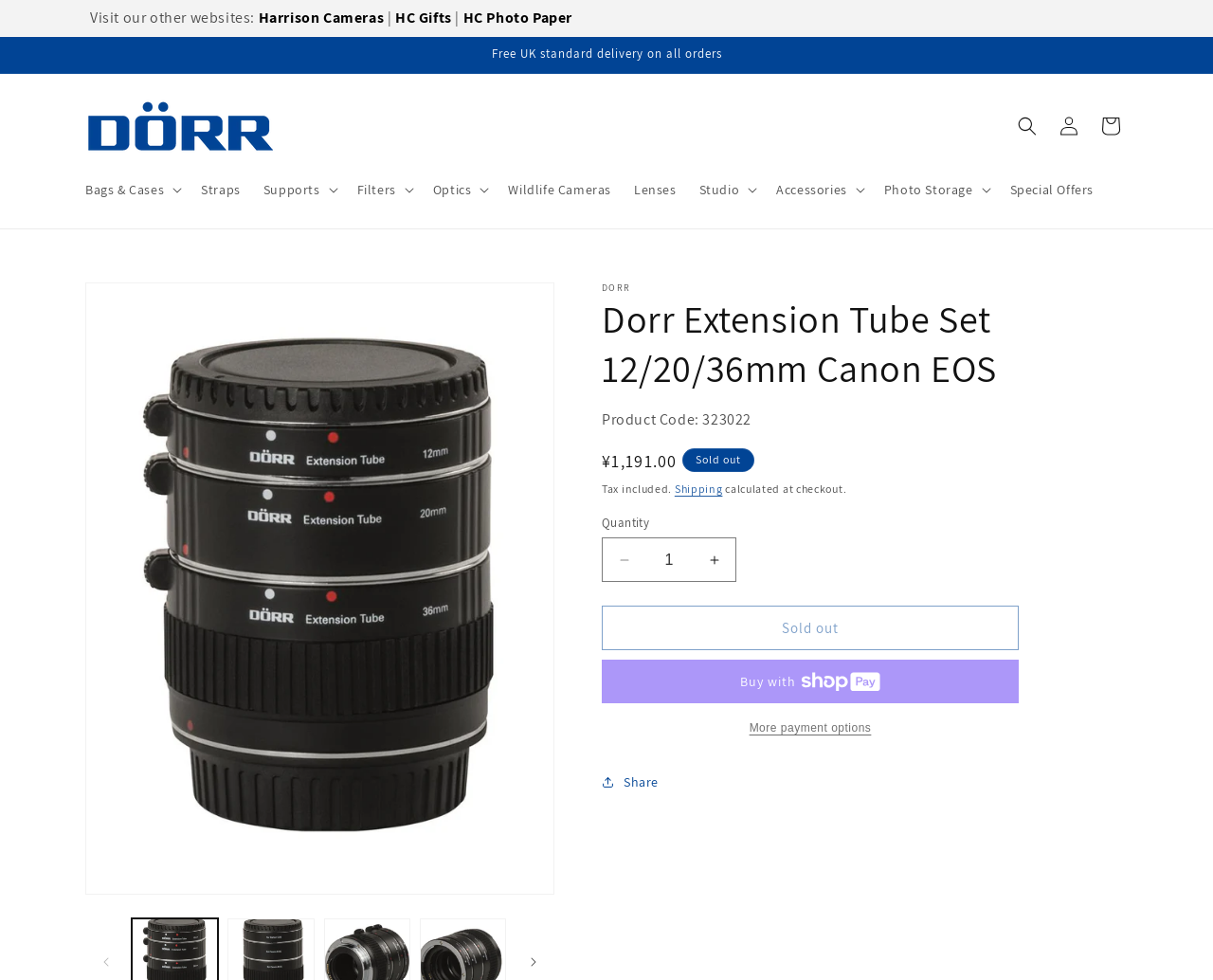Locate the bounding box coordinates of the element's region that should be clicked to carry out the following instruction: "Click the link to learn about the role of microservices in Cloud Data Mesh". The coordinates need to be four float numbers between 0 and 1, i.e., [left, top, right, bottom].

None